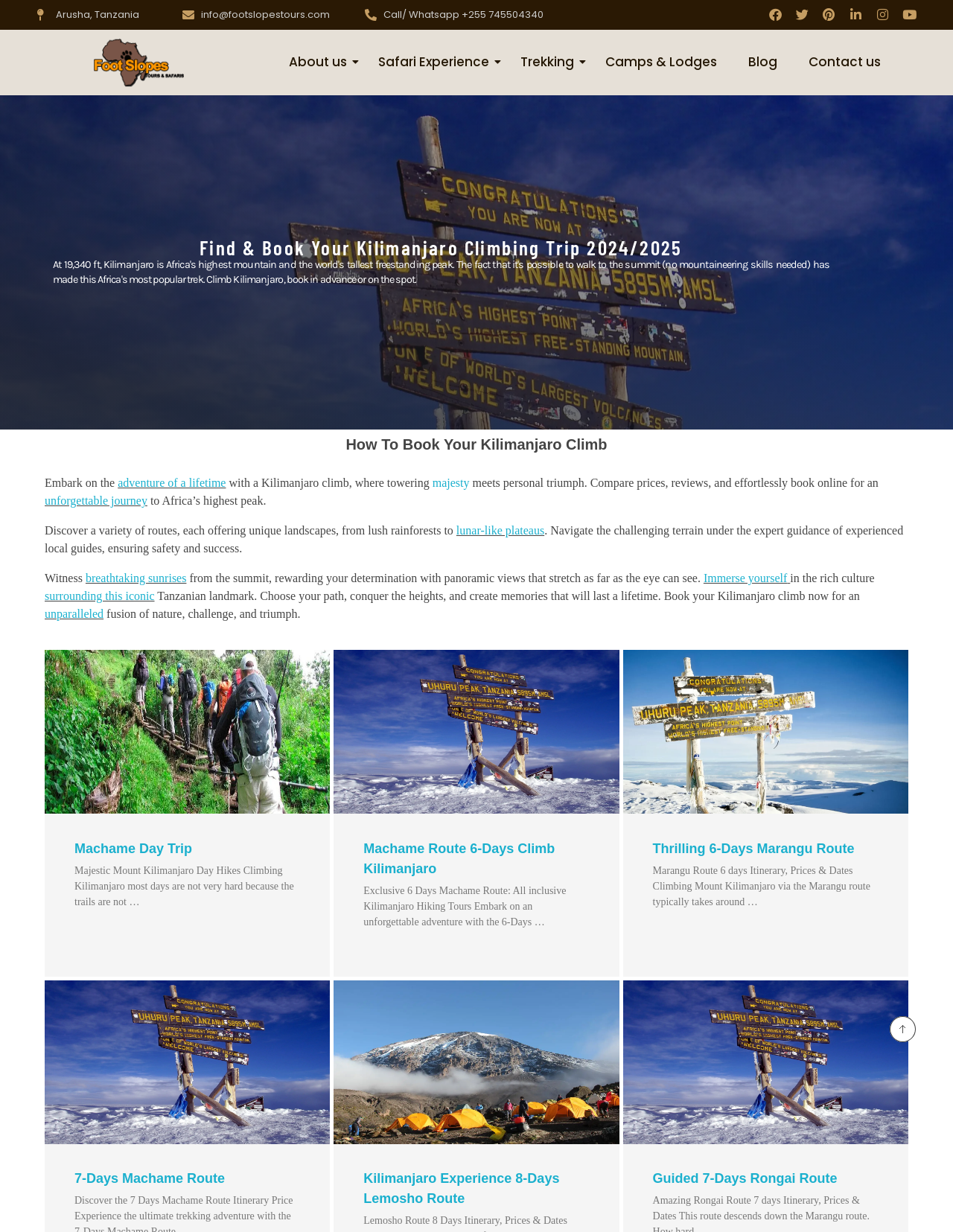Determine the bounding box for the described HTML element: "Machame Route 6-Days Climb Kilimanjaro". Ensure the coordinates are four float numbers between 0 and 1 in the format [left, top, right, bottom].

[0.381, 0.683, 0.582, 0.711]